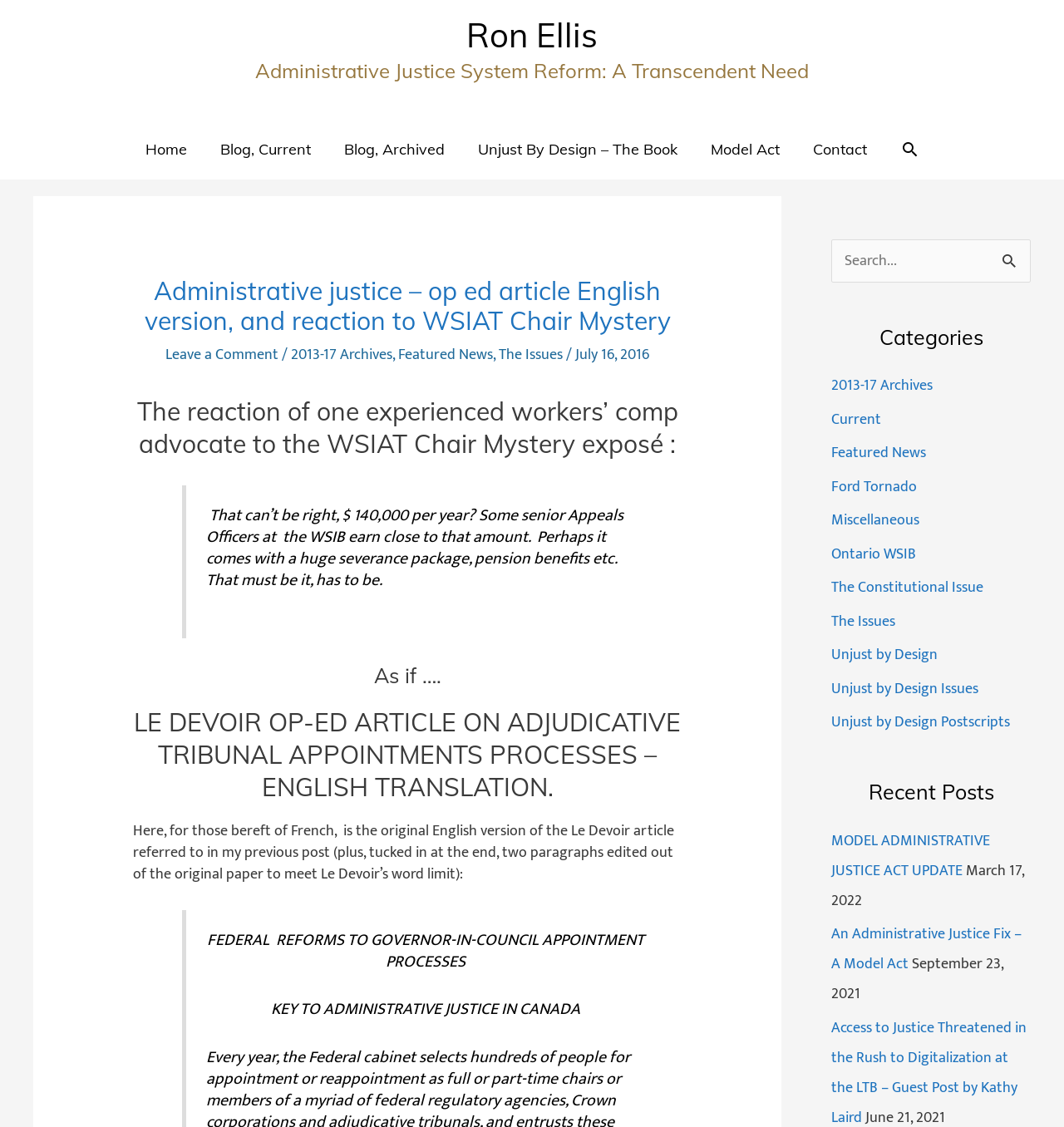What is the category of the post 'MODEL ADMINISTRATIVE JUSTICE ACT UPDATE'?
Using the image as a reference, answer the question in detail.

I found the category of the post 'MODEL ADMINISTRATIVE JUSTICE ACT UPDATE' by looking at the navigation element with the text 'Categories' and its child link elements, and found that the post is categorized under 'Unjust by Design Issues'.